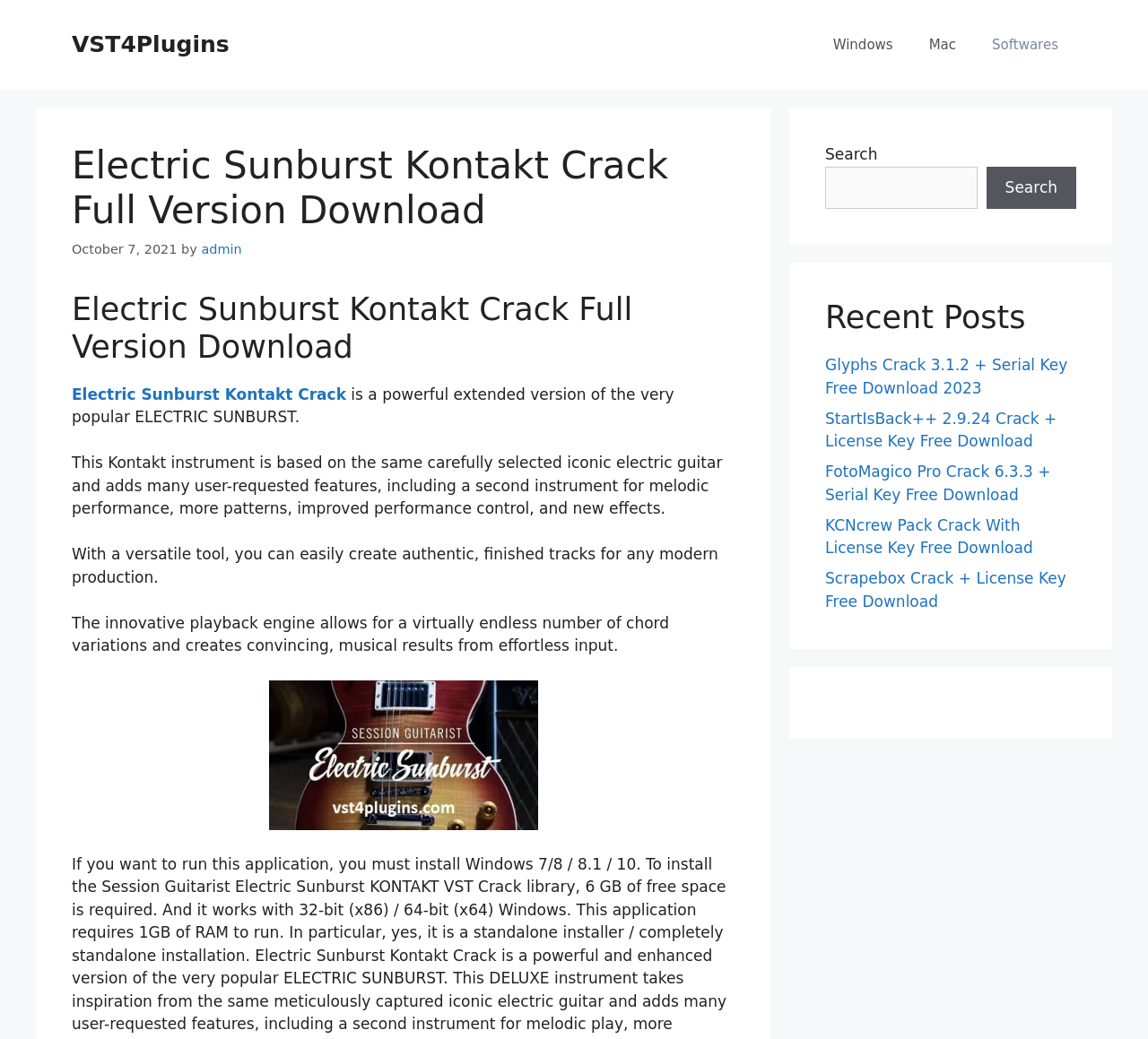What is the purpose of the software?
Give a thorough and detailed response to the question.

The purpose of the software can be inferred from the static text element with the text 'With a versatile tool, you can easily create authentic, finished tracks for any modern production'.